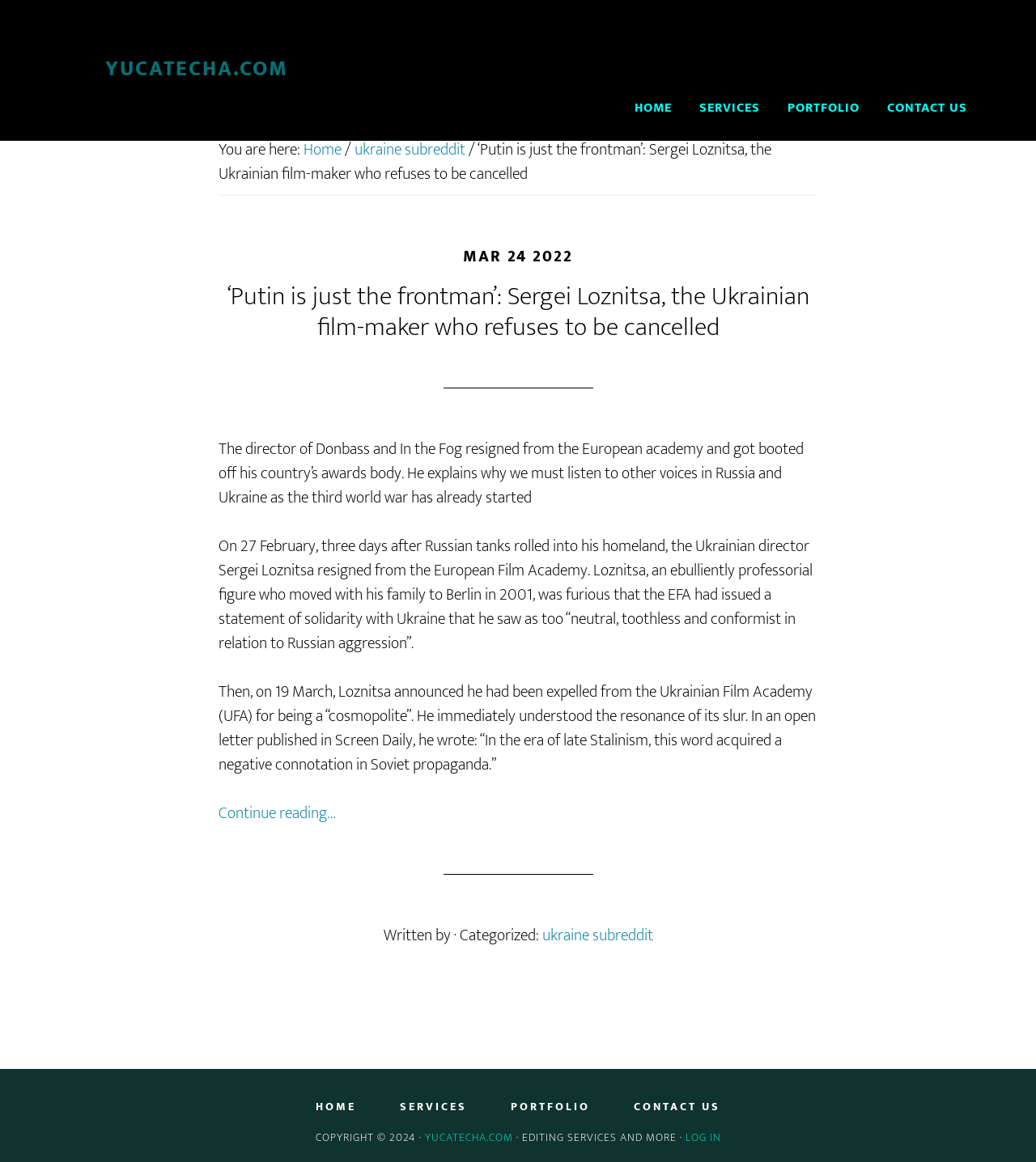Generate a comprehensive description of the webpage.

This webpage is about an article featuring Ukrainian film-maker Sergei Loznitsa, who refuses to be cancelled. At the top, there is a navigation menu with links to "HOME", "SERVICES", "PORTFOLIO", and "CONTACT US". Below the navigation menu, there is a main content area with a breadcrumb trail showing the current page's location, which is "Home > ukraine subreddit".

The article's title, "‘Putin is just the frontman’: Sergei Loznitsa, the Ukrainian film-maker who refuses to be cancelled", is displayed prominently in the middle of the page. Below the title, there is a time stamp indicating the article's publication date, "MAR 24 2022". The article's content is divided into several paragraphs, which discuss Loznitsa's resignation from the European Film Academy and his expulsion from the Ukrainian Film Academy.

At the bottom of the page, there is a footer section with links to "HOME", "SERVICES", "PORTFOLIO", and "CONTACT US" again, as well as a copyright notice and a link to "LOG IN". The webpage has a total of 5 links to "HOME", 5 links to "SERVICES", 5 links to "PORTFOLIO", and 5 links to "CONTACT US", scattered throughout the page. There are also 2 links to "ukraine subreddit" and 2 links to "YUCATECHA.COM".